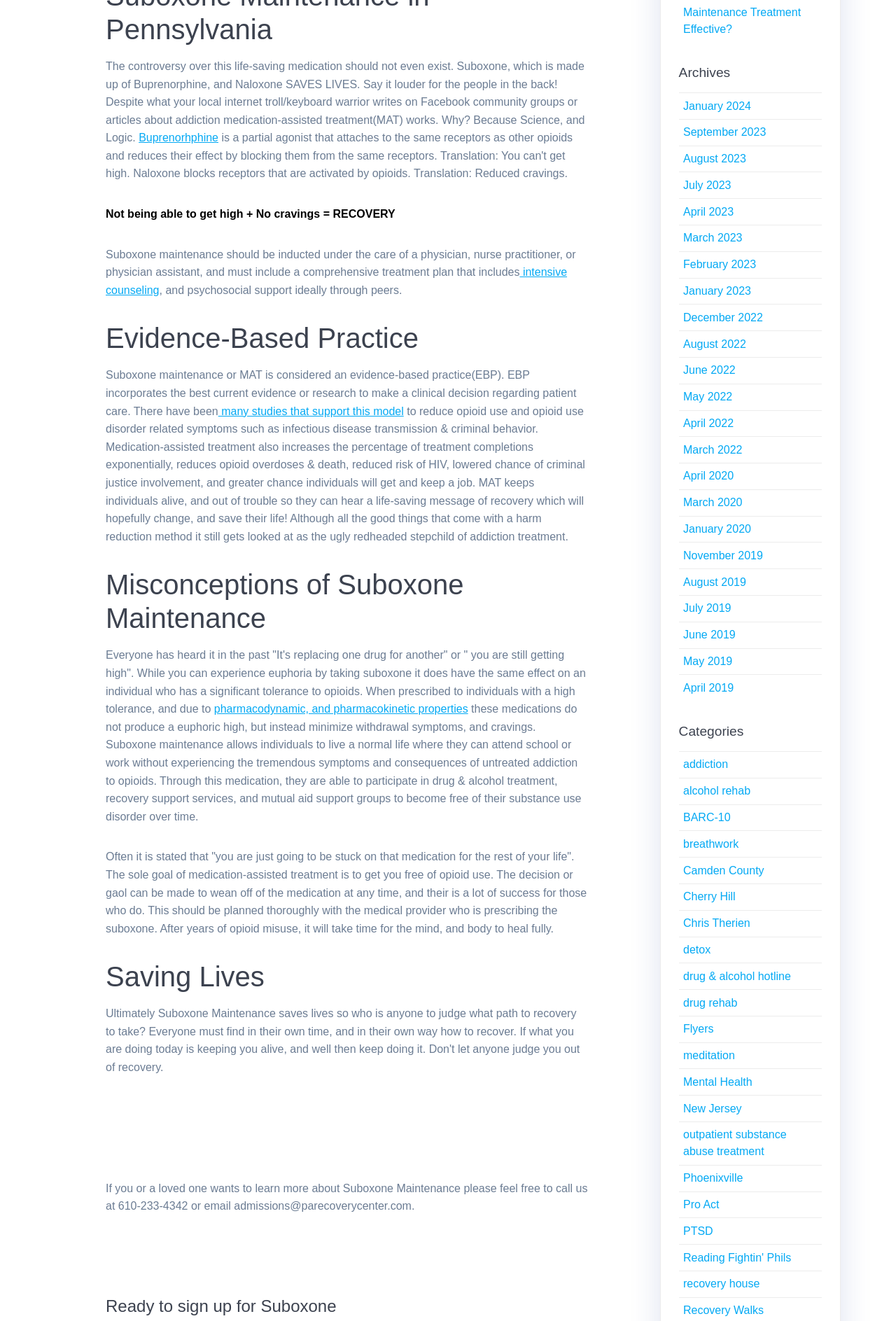Please answer the following query using a single word or phrase: 
What is the tone of the webpage?

Informative and supportive